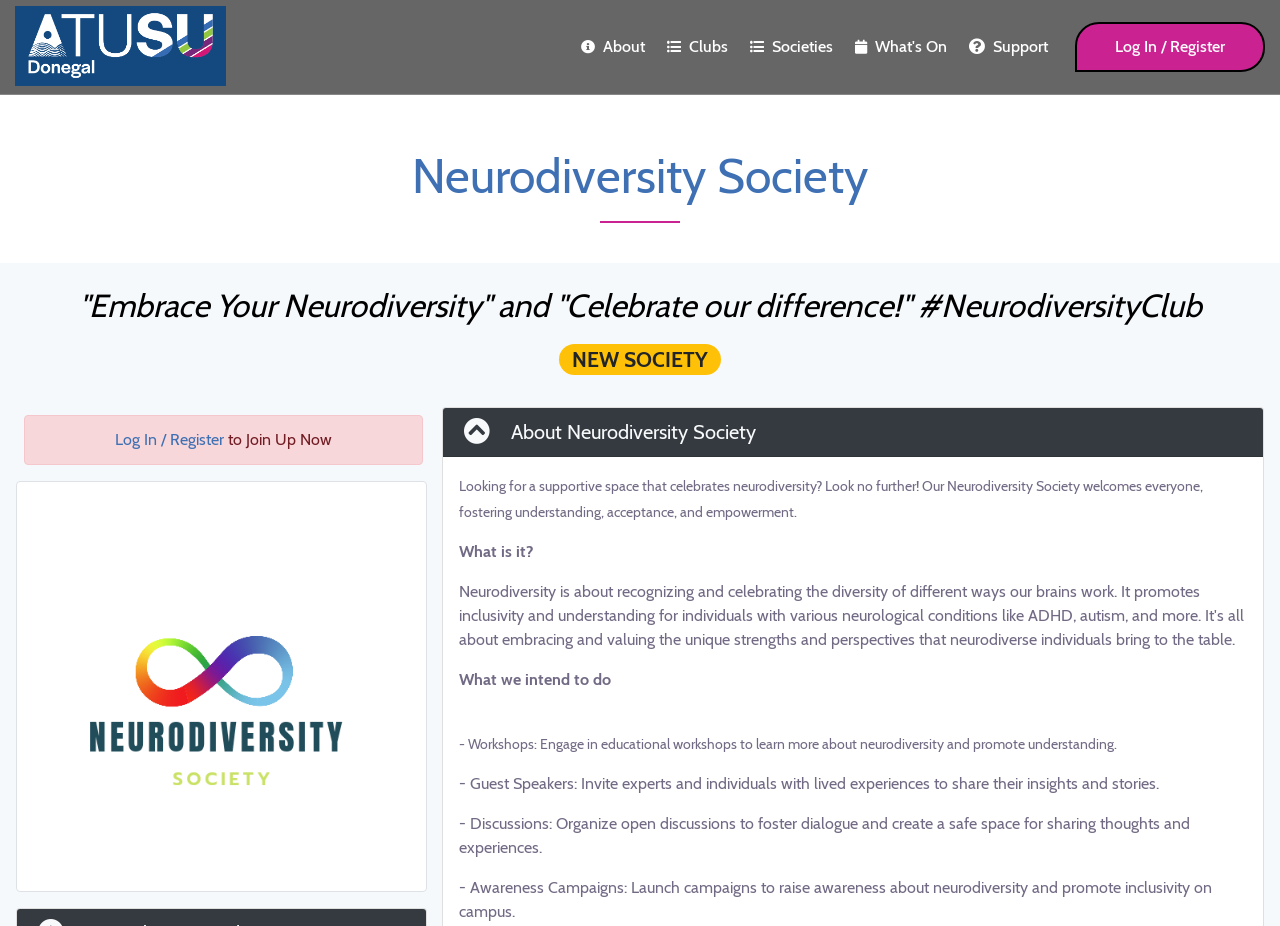Determine the bounding box coordinates for the clickable element to execute this instruction: "Click About". Provide the coordinates as four float numbers between 0 and 1, i.e., [left, top, right, bottom].

[0.445, 0.0, 0.512, 0.102]